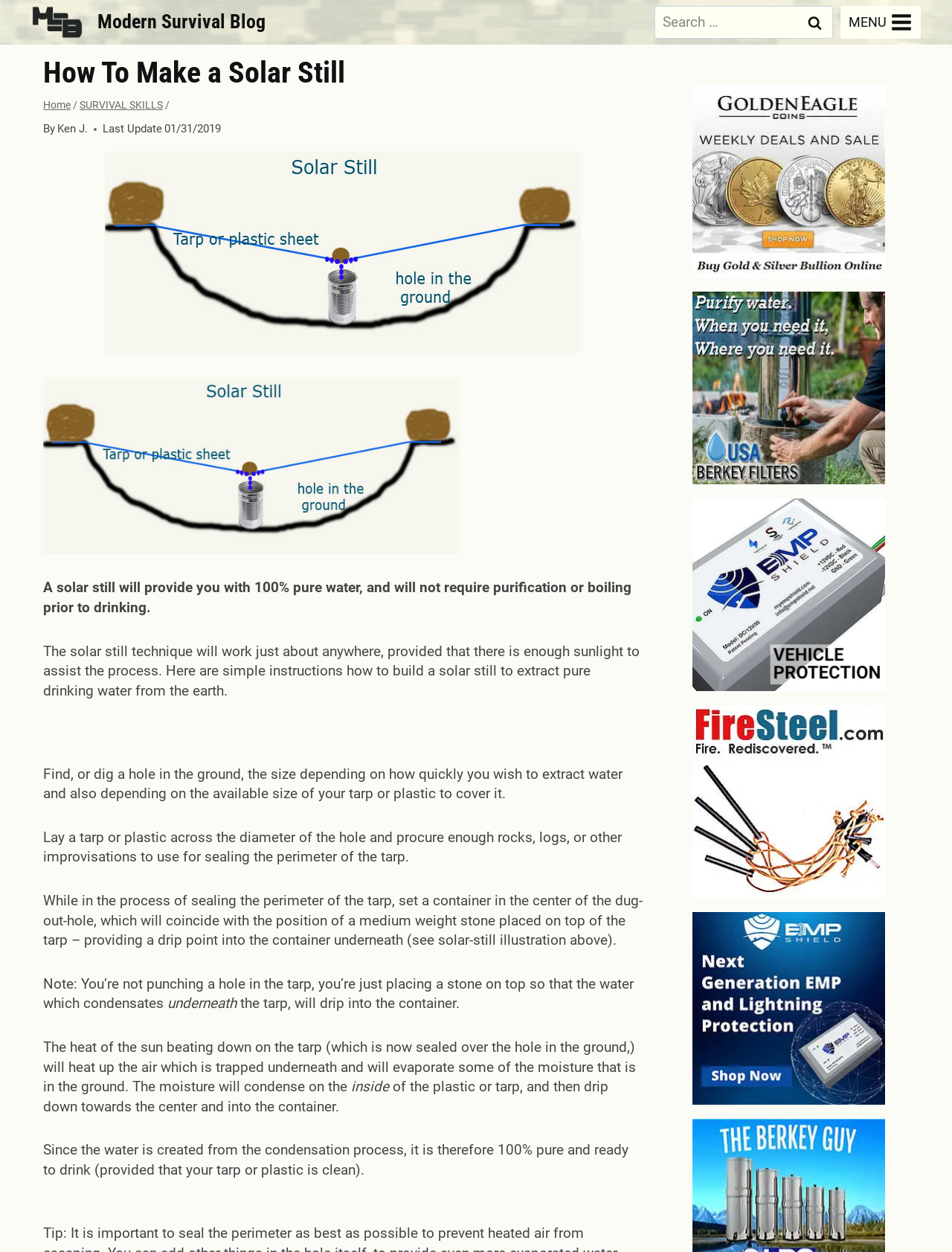Please study the image and answer the question comprehensively:
Who is the author of this article?

The author's name is mentioned in the article as 'By Ken J.', indicating that Ken J. is the author of this article.